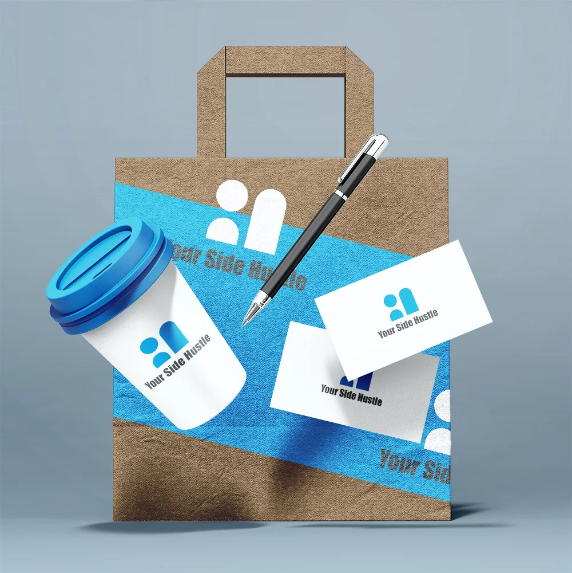What is the color of the coffee cup?
Please give a detailed and elaborate answer to the question based on the image.

The coffee cup, which is nestled within the paper shopping bag, is described as vibrant blue, suggesting a source of inspiration and energy for busy entrepreneurs.